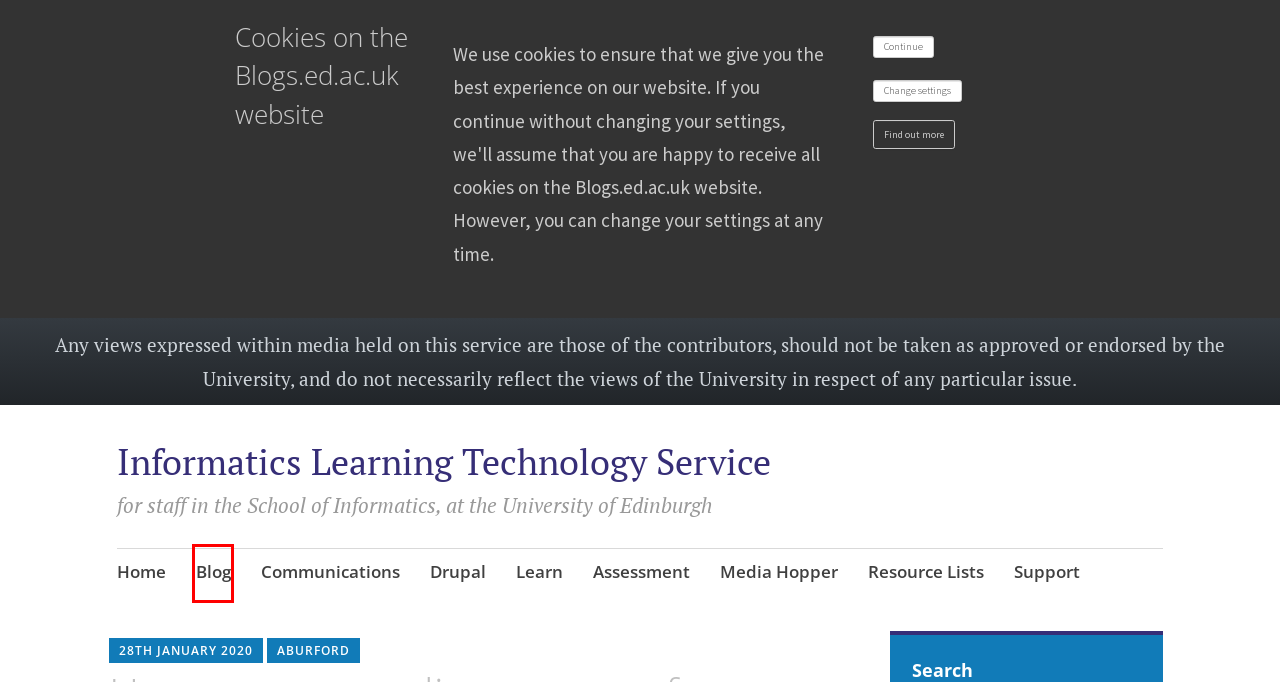Given a screenshot of a webpage with a red bounding box highlighting a UI element, choose the description that best corresponds to the new webpage after clicking the element within the red bounding box. Here are your options:
A. Support – Informatics Learning Technology Service
B. Drupal – Informatics Learning Technology Service
C. Learn – Informatics Learning Technology Service
D. Communications – Informatics Learning Technology Service
E. aburford – Informatics Learning Technology Service
F. Media Hopper – Informatics Learning Technology Service
G. Privacy and cookies | The University of Edinburgh
H. Blog – Informatics Learning Technology Service

H